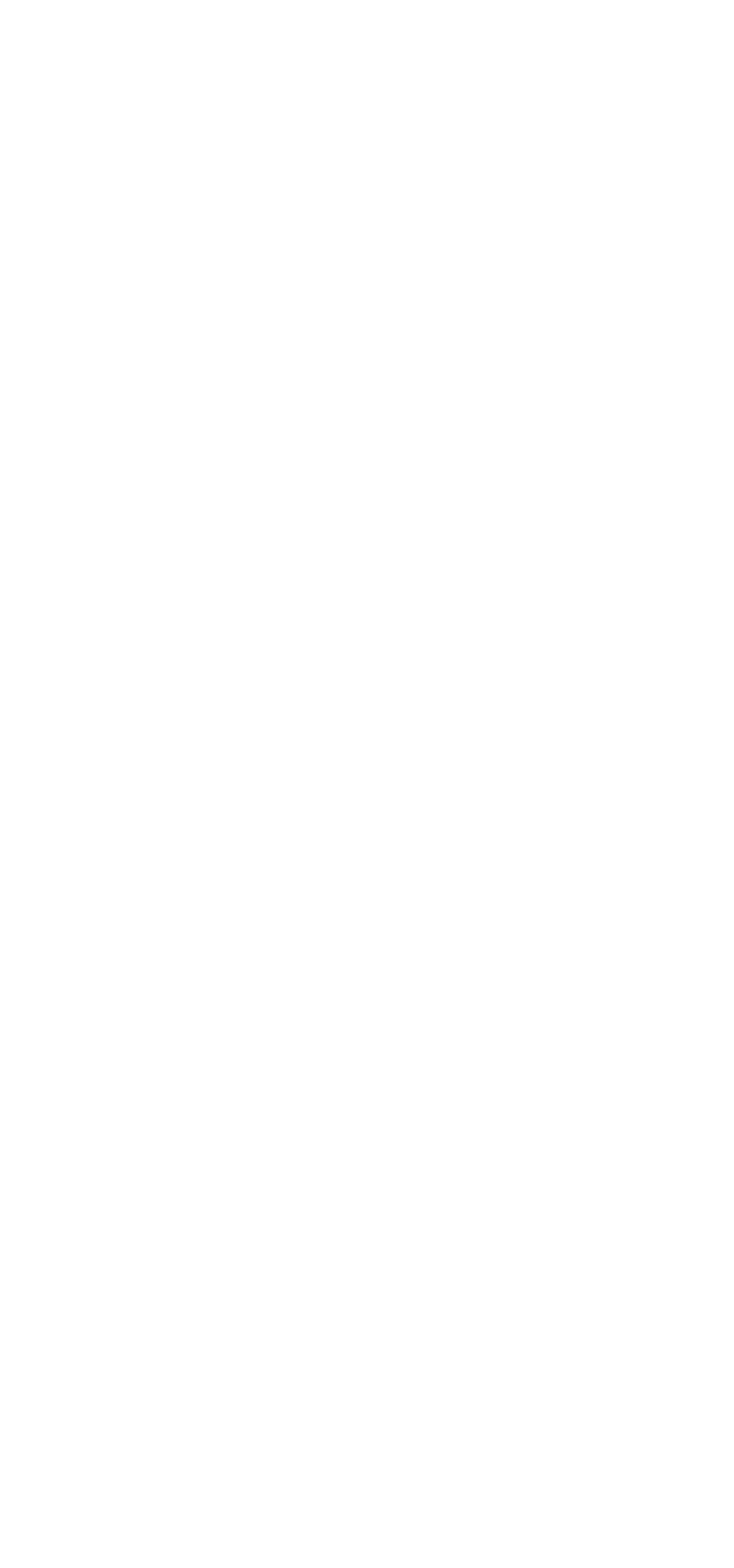Please answer the following question using a single word or phrase: 
Is 'Load Testing' a type of motor repair?

No